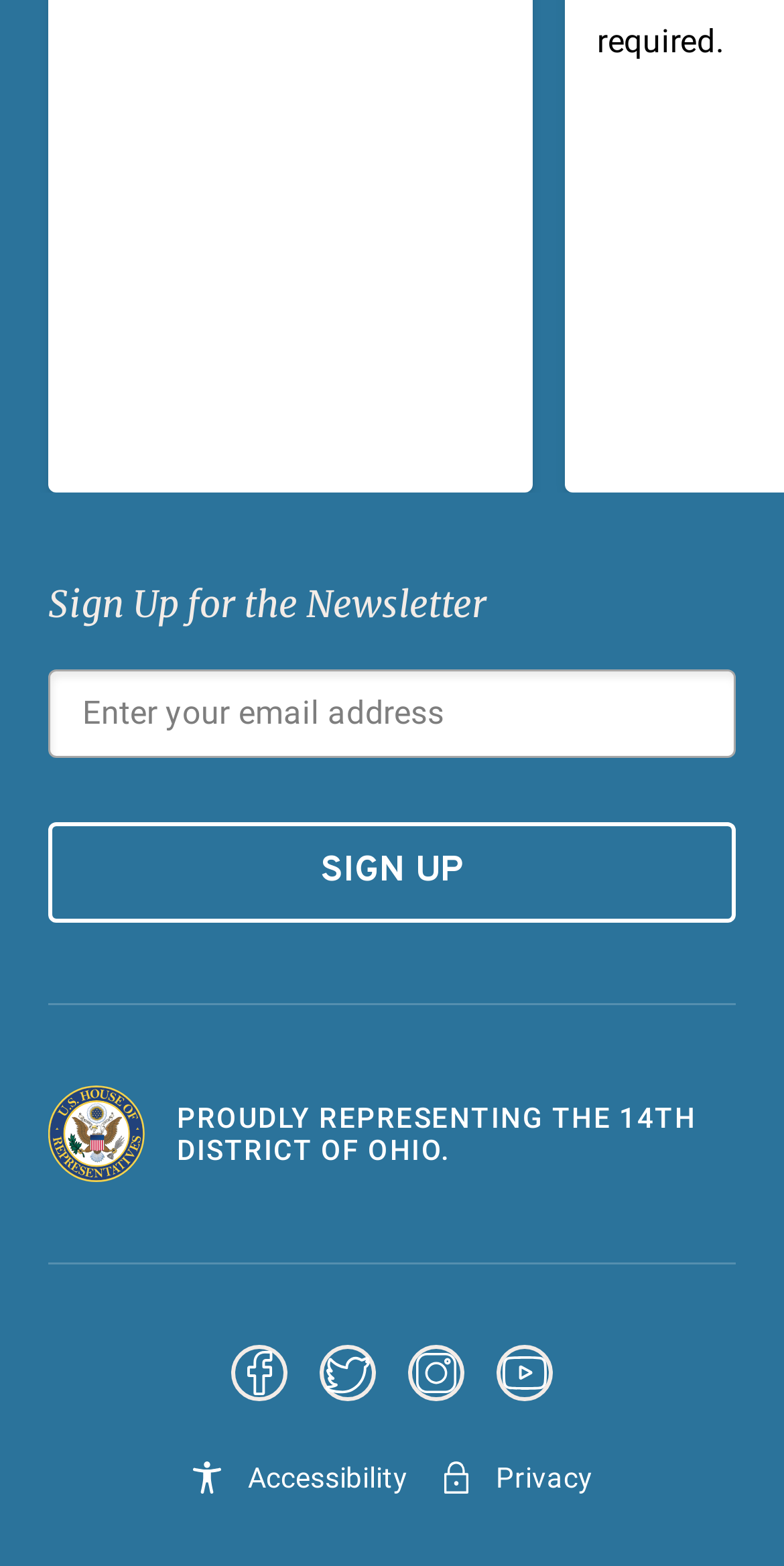Please find the bounding box coordinates of the element that needs to be clicked to perform the following instruction: "Click SIGN UP". The bounding box coordinates should be four float numbers between 0 and 1, represented as [left, top, right, bottom].

[0.062, 0.525, 0.938, 0.589]